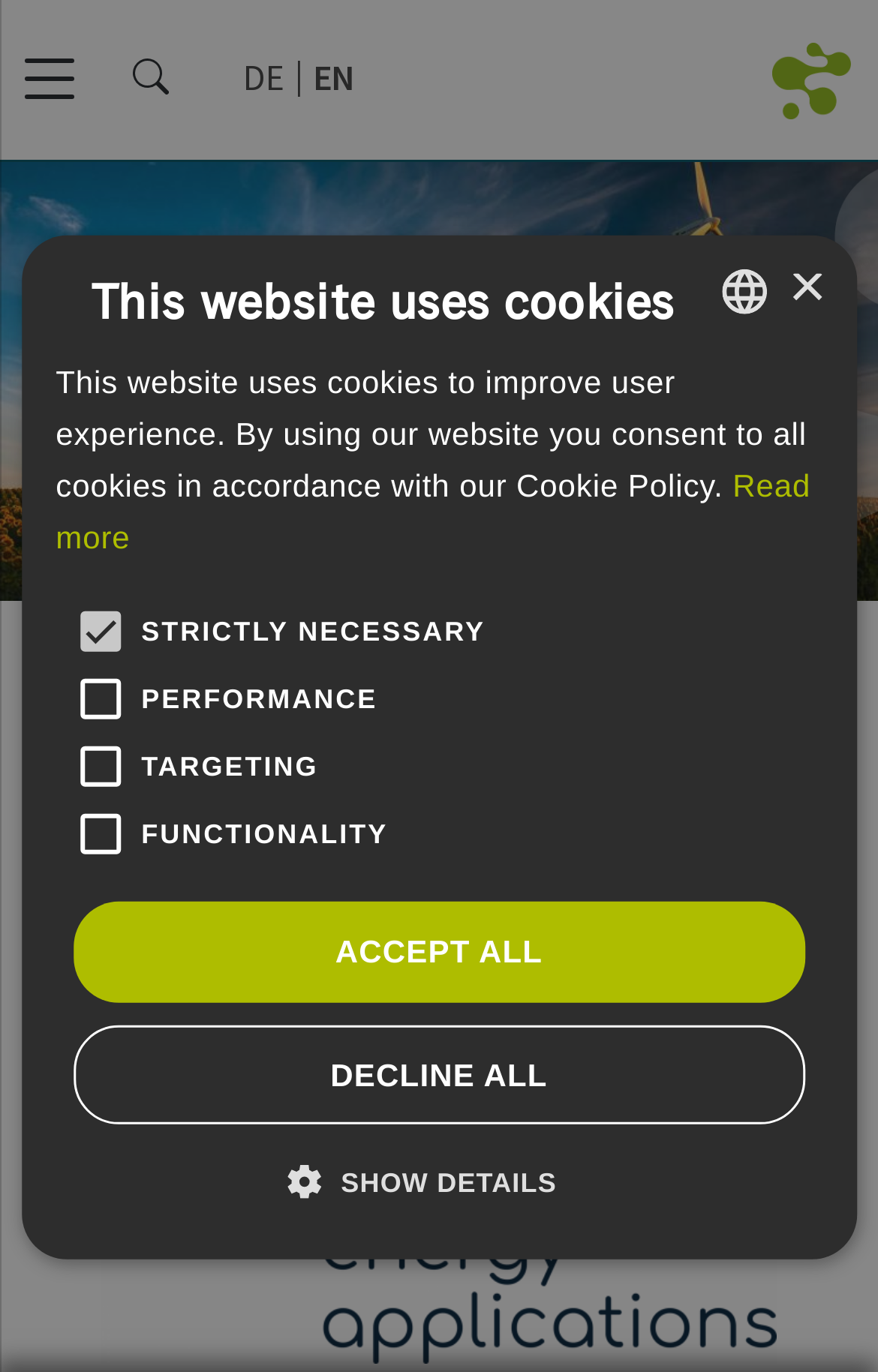Please identify the bounding box coordinates of the clickable area that will allow you to execute the instruction: "subscribe to the magazine".

None